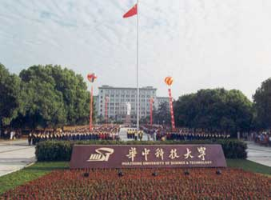Provide a thorough and detailed caption for the image.

The image captures a significant moment at Huazhong University of Science and Technology (HUST), located in Wuhan, China. In the foreground, a large sign bearing the university's name is prominently displayed, surrounded by vibrant flower beds. Behind the sign, an assembly of students and faculty members is gathered, likely for a ceremonial event, as they stand attentively in rows. The backdrop features the university's main building, which is characterized by a modern architectural style. Above, a flagpole proudly displays the national flag, fluttering against a partly cloudy sky. This scene encapsulates the essence of university life, symbolizing tradition, unity, and national pride at HUST.